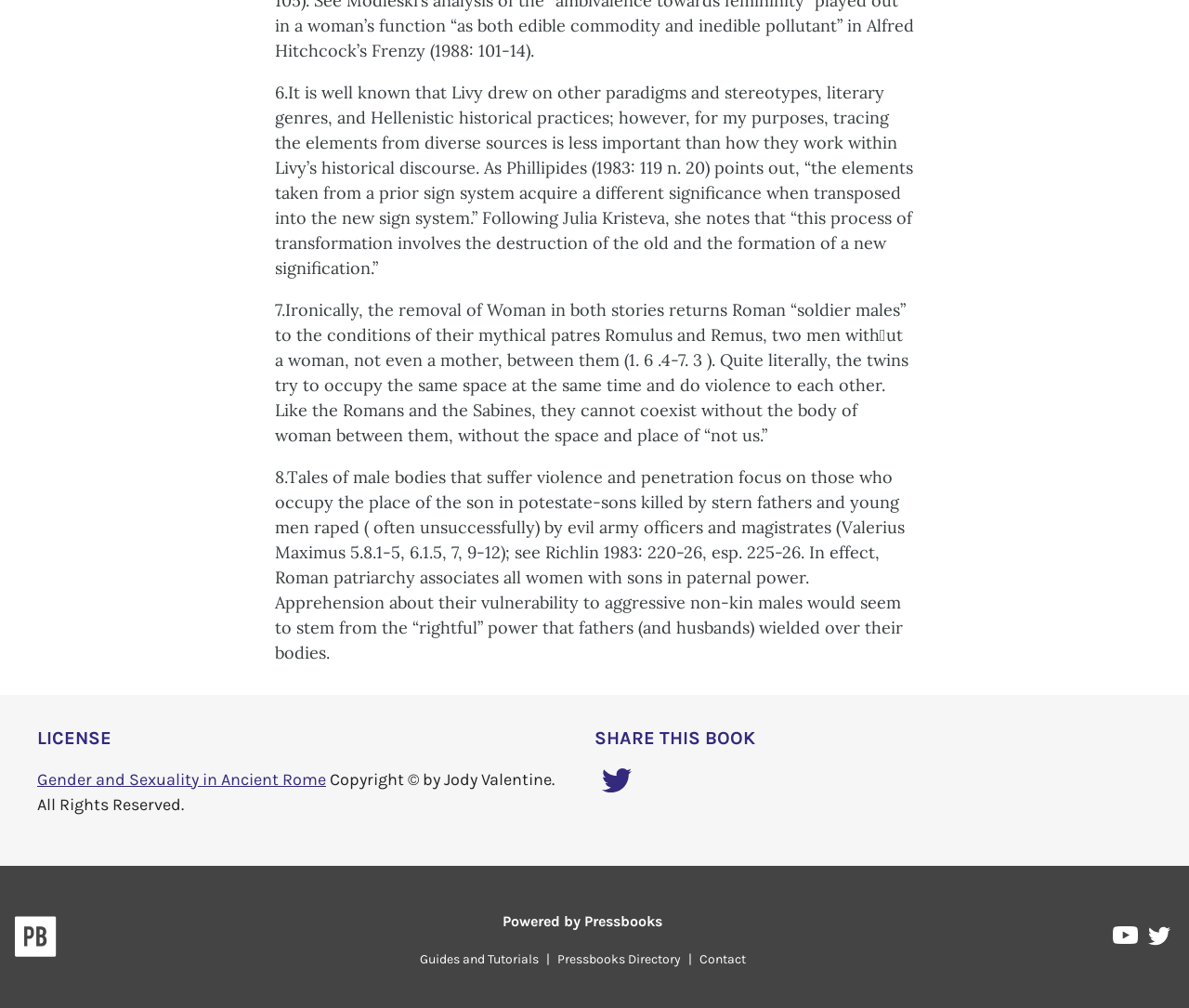From the element description parent_node: Powered by Pressbooks title="Pressbooks", predict the bounding box coordinates of the UI element. The coordinates must be specified in the format (top-left x, top-left y, bottom-right x, bottom-right y) and should be within the 0 to 1 range.

[0.012, 0.909, 0.048, 0.957]